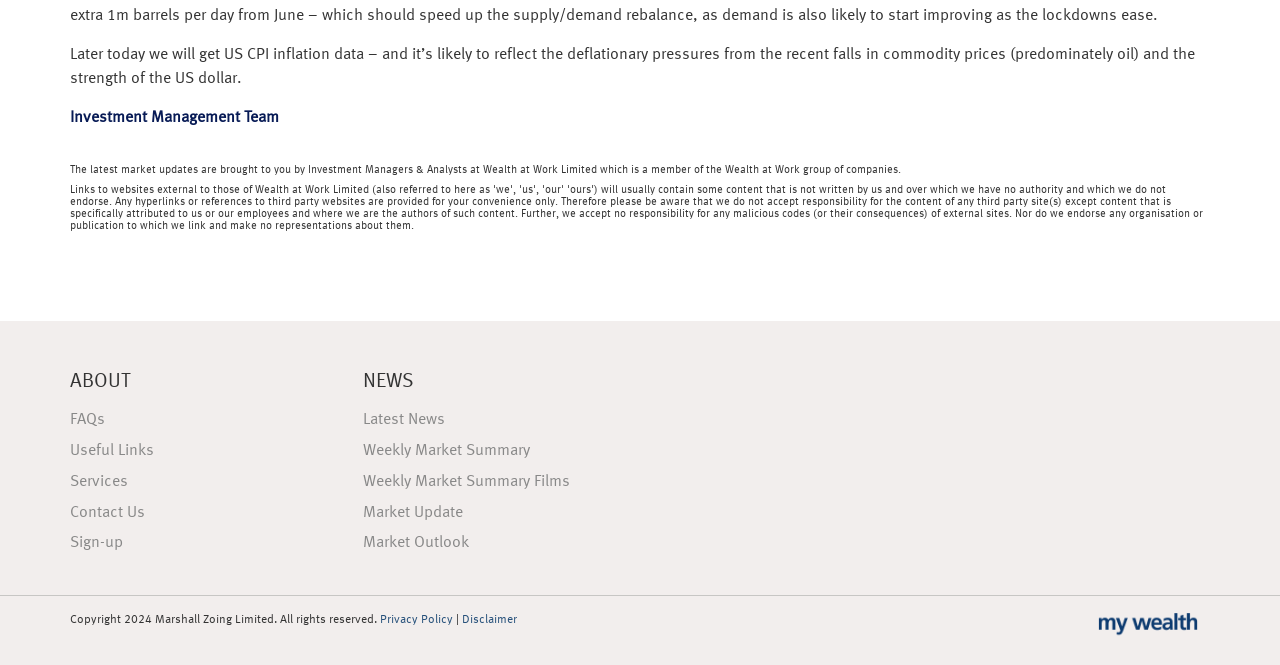Given the element description VISIT HELP CENTRE, identify the bounding box coordinates for the UI element on the webpage screenshot. The format should be (top-left x, top-left y, bottom-right x, bottom-right y), with values between 0 and 1.

None